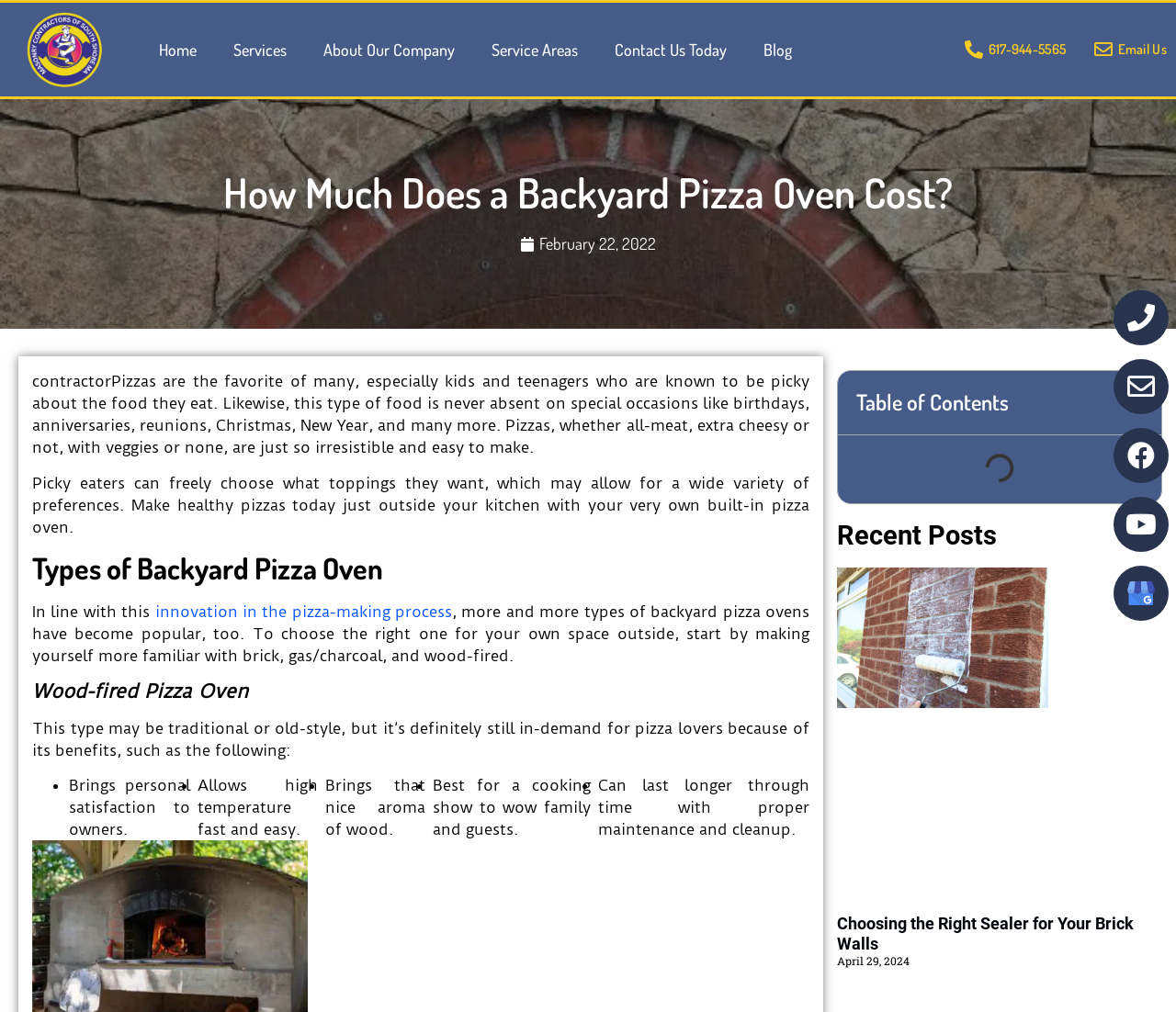Provide the bounding box for the UI element matching this description: "Blog".

[0.634, 0.028, 0.689, 0.07]